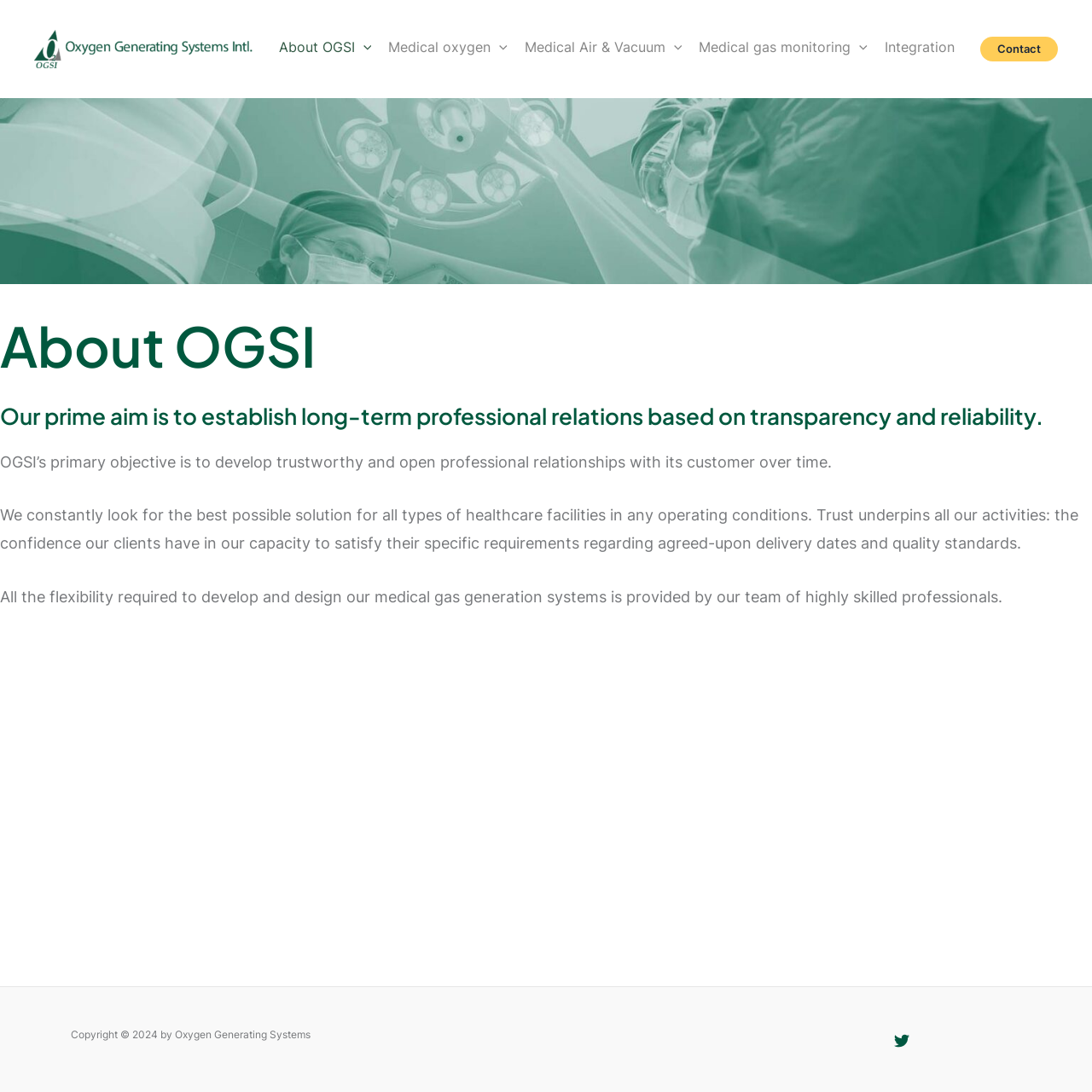Please specify the bounding box coordinates of the clickable region to carry out the following instruction: "Click on the OGSI Medical link". The coordinates should be four float numbers between 0 and 1, in the format [left, top, right, bottom].

[0.031, 0.035, 0.231, 0.052]